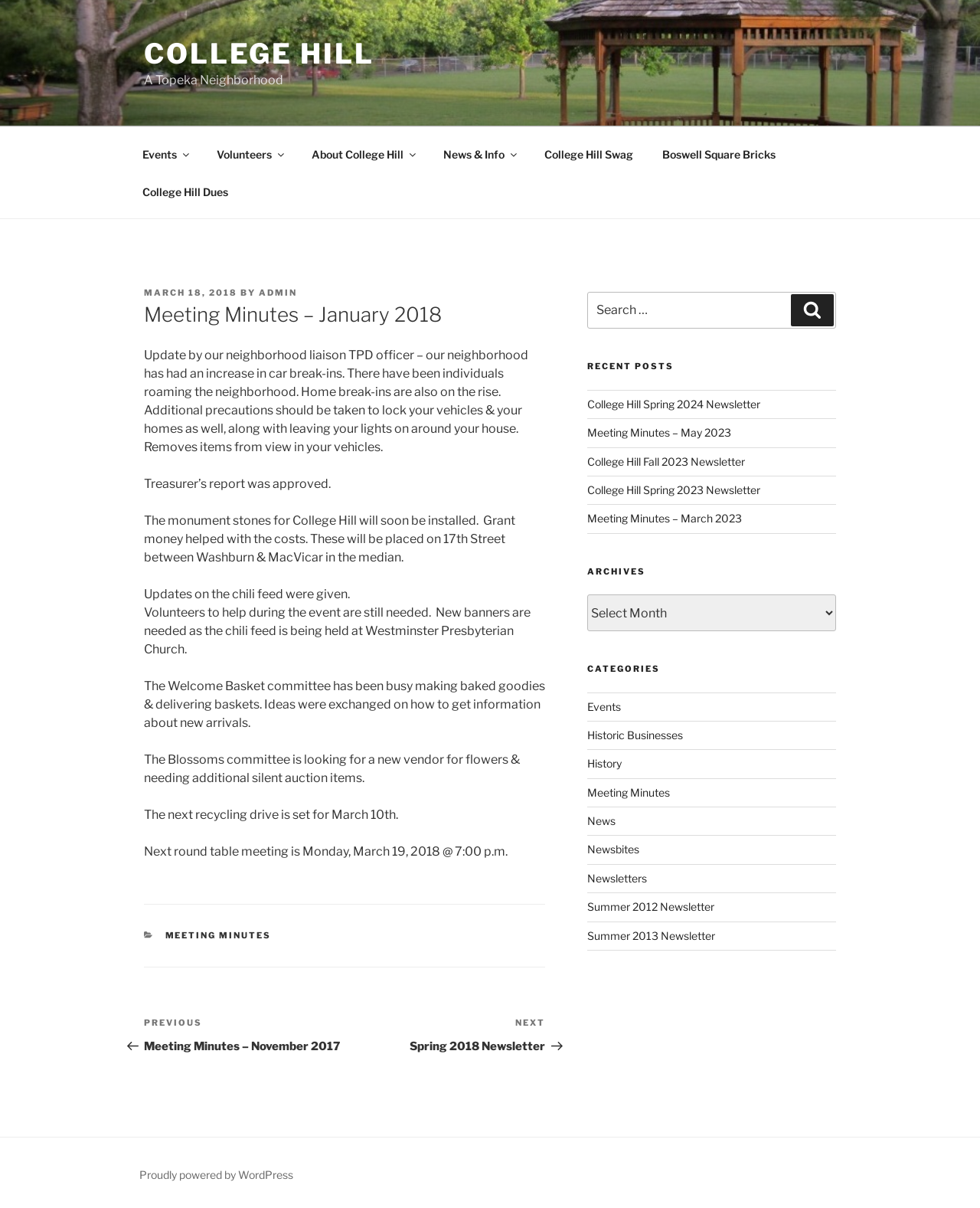Bounding box coordinates are specified in the format (top-left x, top-left y, bottom-right x, bottom-right y). All values are floating point numbers bounded between 0 and 1. Please provide the bounding box coordinate of the region this sentence describes: Proudly powered by WordPress

[0.142, 0.967, 0.299, 0.978]